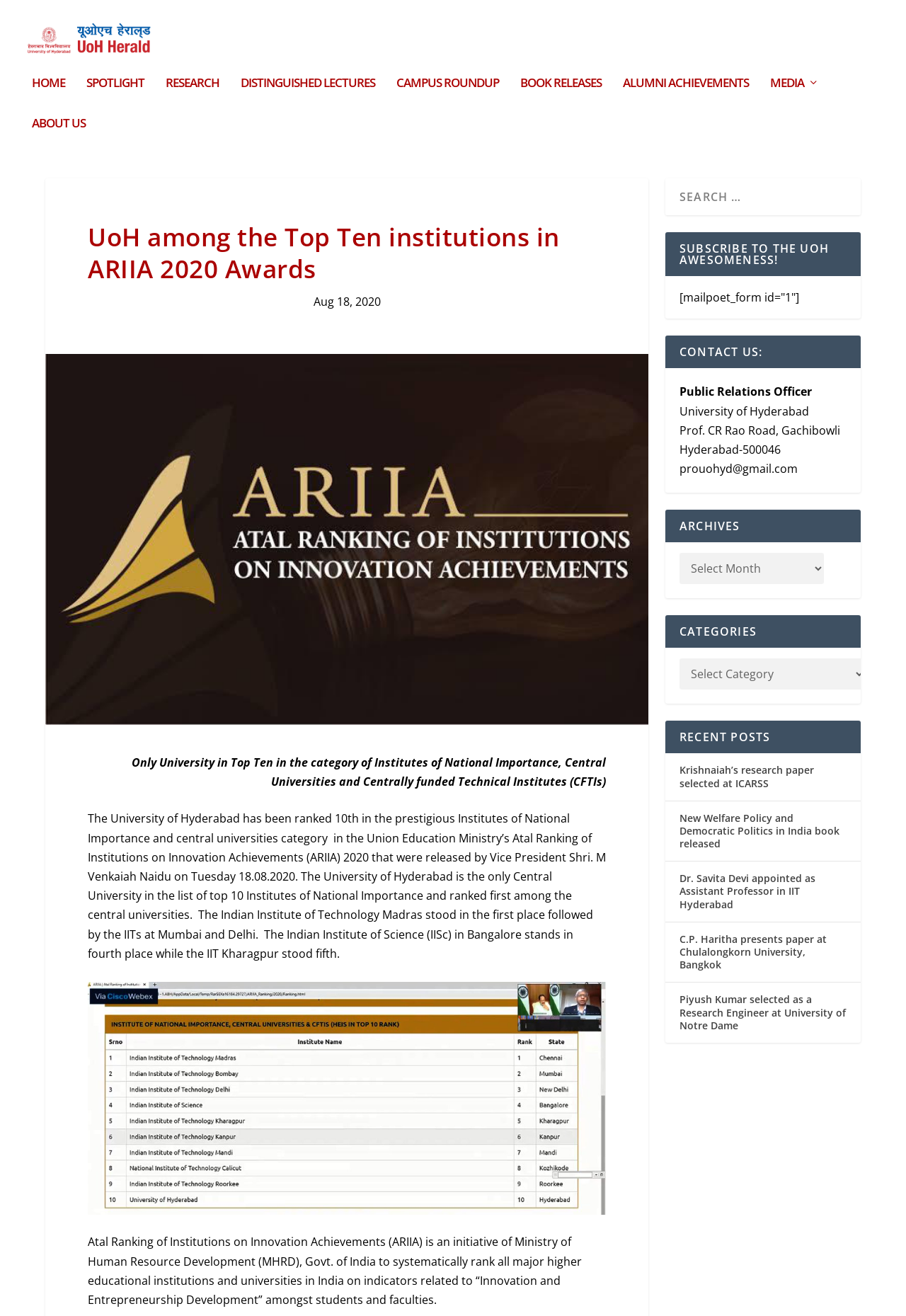Write a detailed summary of the webpage.

The webpage is about the University of Hyderabad (UoH) and its achievements. At the top, there are 10 navigation links, including "HOME", "SPOTLIGHT", "RESEARCH", and others, which are evenly spaced and aligned horizontally. Below these links, there is a heading that reads "UoH among the Top Ten institutions in ARIIA 2020 Awards". 

To the right of this heading, there is an image with the same title. Below the image, there is a paragraph of text that describes the University of Hyderabad's ranking in the Atal Ranking of Institutions on Innovation Achievements (ARIIA) 2020. The text explains that the university is the only central university in the top 10 list and ranked first among central universities.

Further down, there is a section with a search box and a heading that reads "SUBSCRIBE TO THE UOH AWESOMENESS!". Below this, there is a section with contact information, including the address, email, and phone number of the Public Relations Officer of the University of Hyderabad.

On the right side of the page, there are several sections, including "ARCHIVES", "CATEGORIES", and "RECENT POSTS". The "RECENT POSTS" section lists five links to news articles, including "Krishnaiah’s research paper selected at ICARSS", "New Welfare Policy and Democratic Politics in India book released", and others.